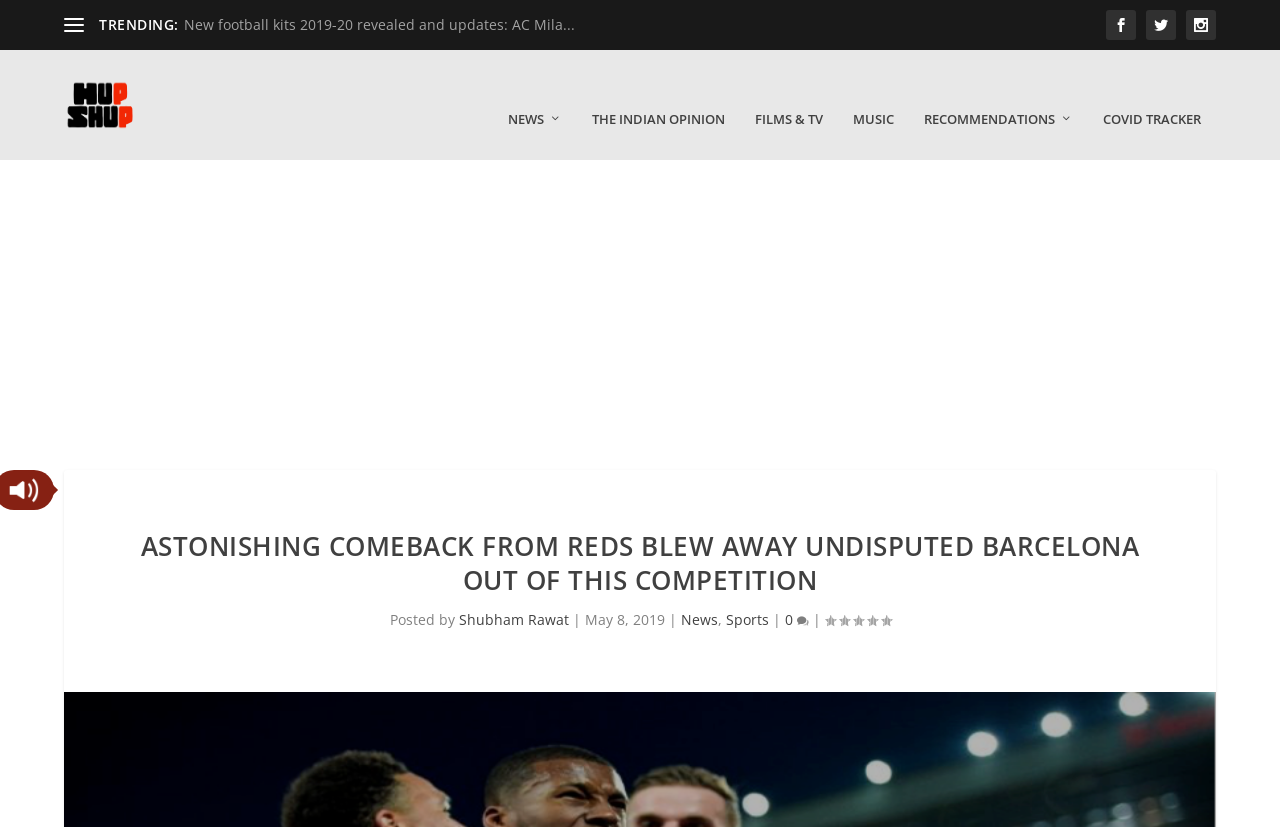Locate the bounding box of the UI element with the following description: "Films & TV".

[0.59, 0.097, 0.643, 0.157]